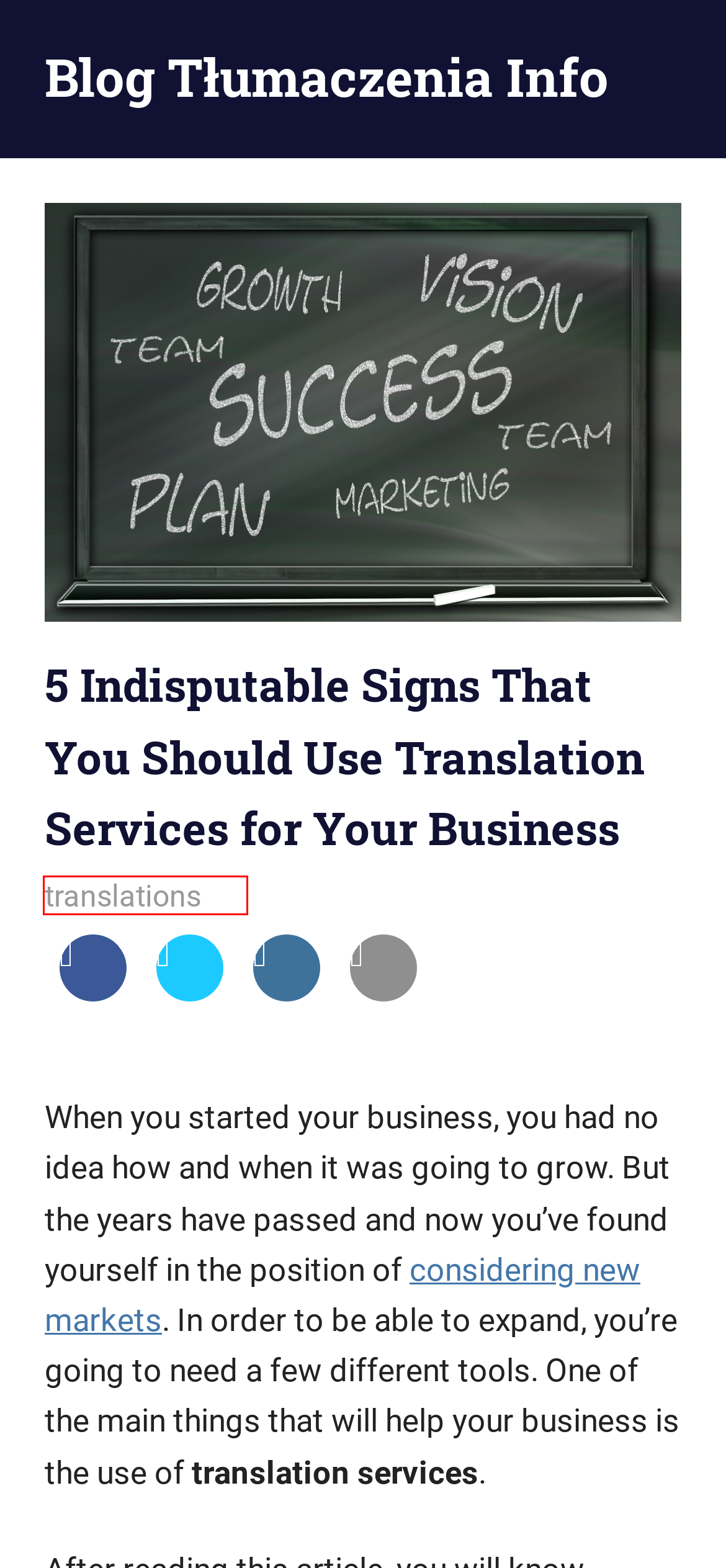You have a screenshot showing a webpage with a red bounding box around a UI element. Choose the webpage description that best matches the new page after clicking the highlighted element. Here are the options:
A. How Should Brands Approach a Local Market? - Blog Tłumaczenia Info
B. Industries That Should Use Translation Services Immediately
C. Co to są programy CAT? (Jak działają | Jakie dają korzyści) | SLAVIS
D. Michal Wiewior, Autor w serwisie Blog Tłumaczenia Info
E. Archiwa: translations - Blog Tłumaczenia Info
F. Archiwa: uebersetzungen - Blog Tłumaczenia Info
G. How Businesses Can Expand Globally by Using Translation Services
H. SERWIS POŚWIĘCONY TŁUMACZENIOM | blog.slavis.net

D